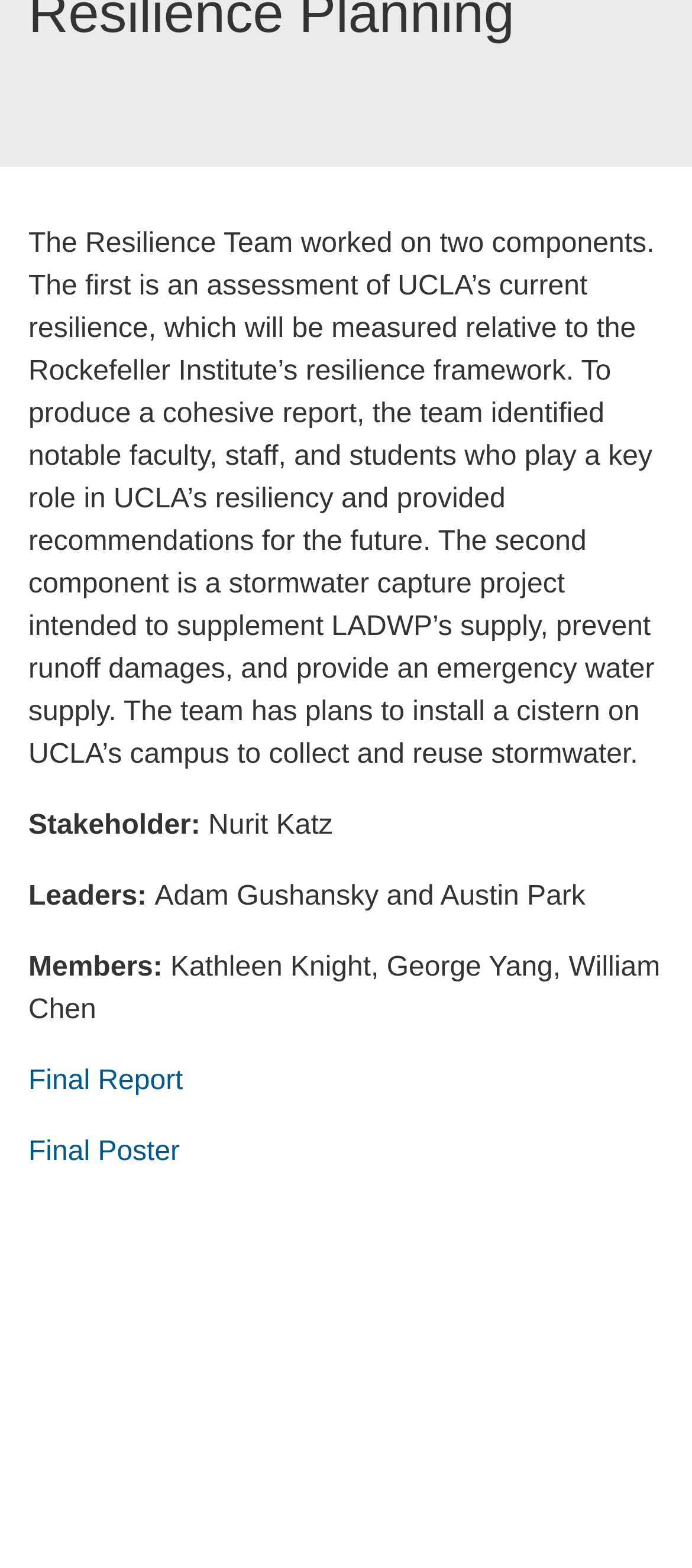Find the bounding box coordinates for the HTML element specified by: "Accomplishments".

[0.041, 0.04, 0.362, 0.059]